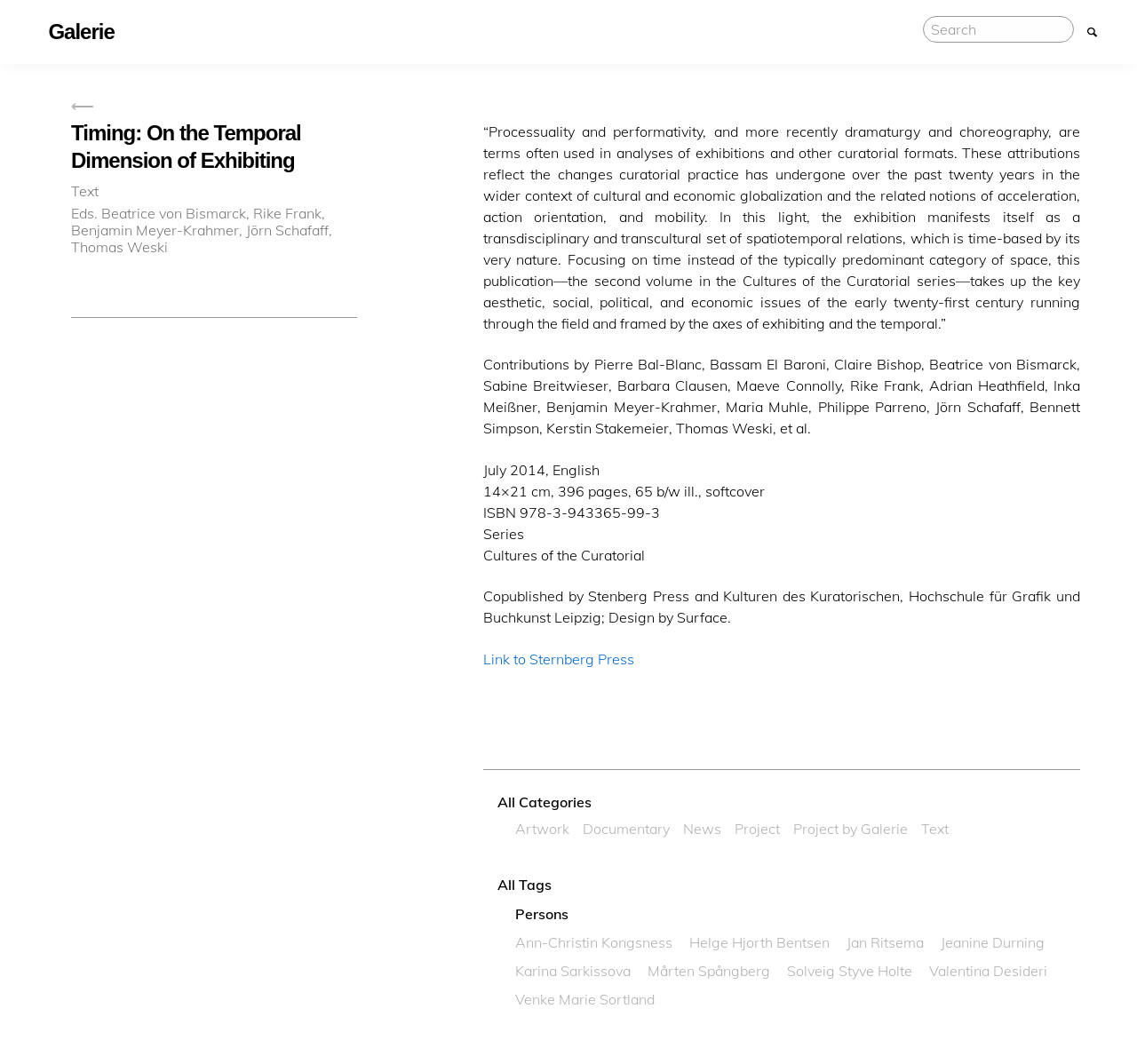Bounding box coordinates are specified in the format (top-left x, top-left y, bottom-right x, bottom-right y). All values are floating point numbers bounded between 0 and 1. Please provide the bounding box coordinate of the region this sentence describes: WHY ORWELL WROTE "1984"

None